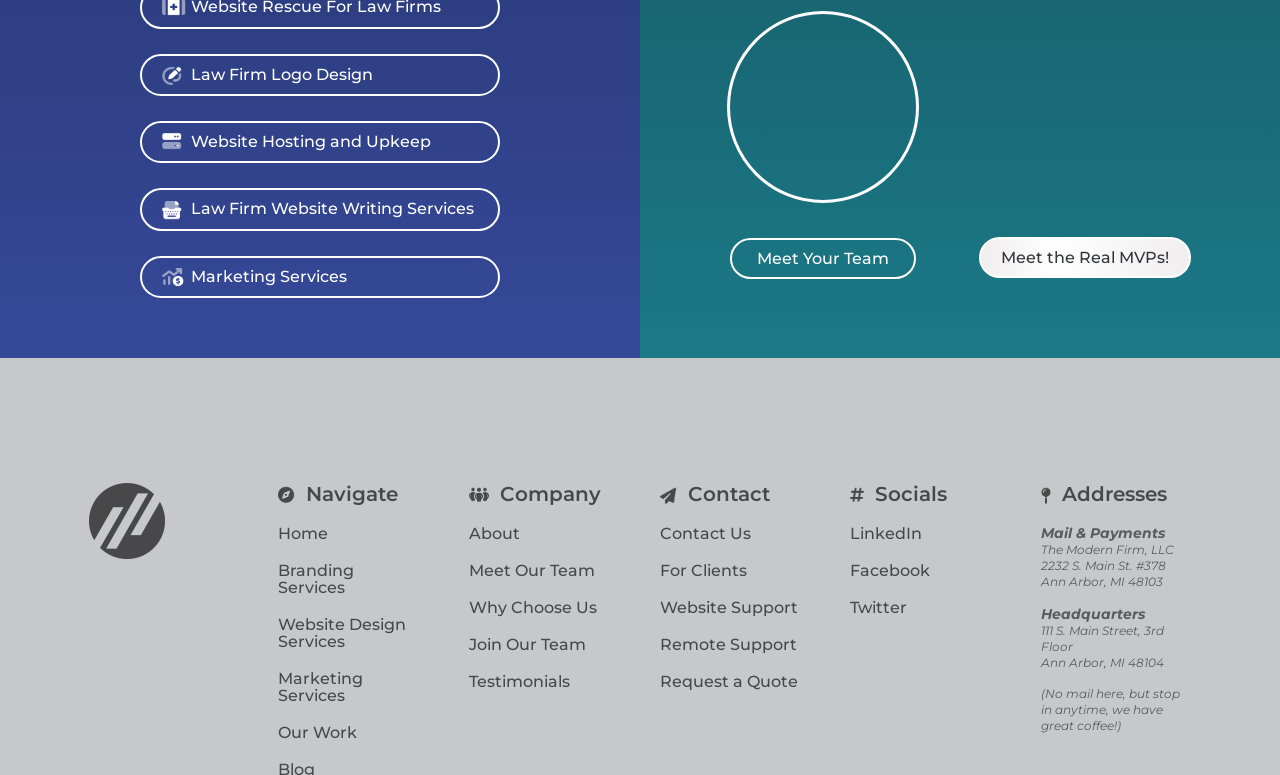What services does the company offer?
Based on the image, answer the question with as much detail as possible.

Based on the links provided on the webpage, the company offers various services including Law Firm Logo Design, Website Hosting and Upkeep, Law Firm Website Writing Services, and Marketing Services.